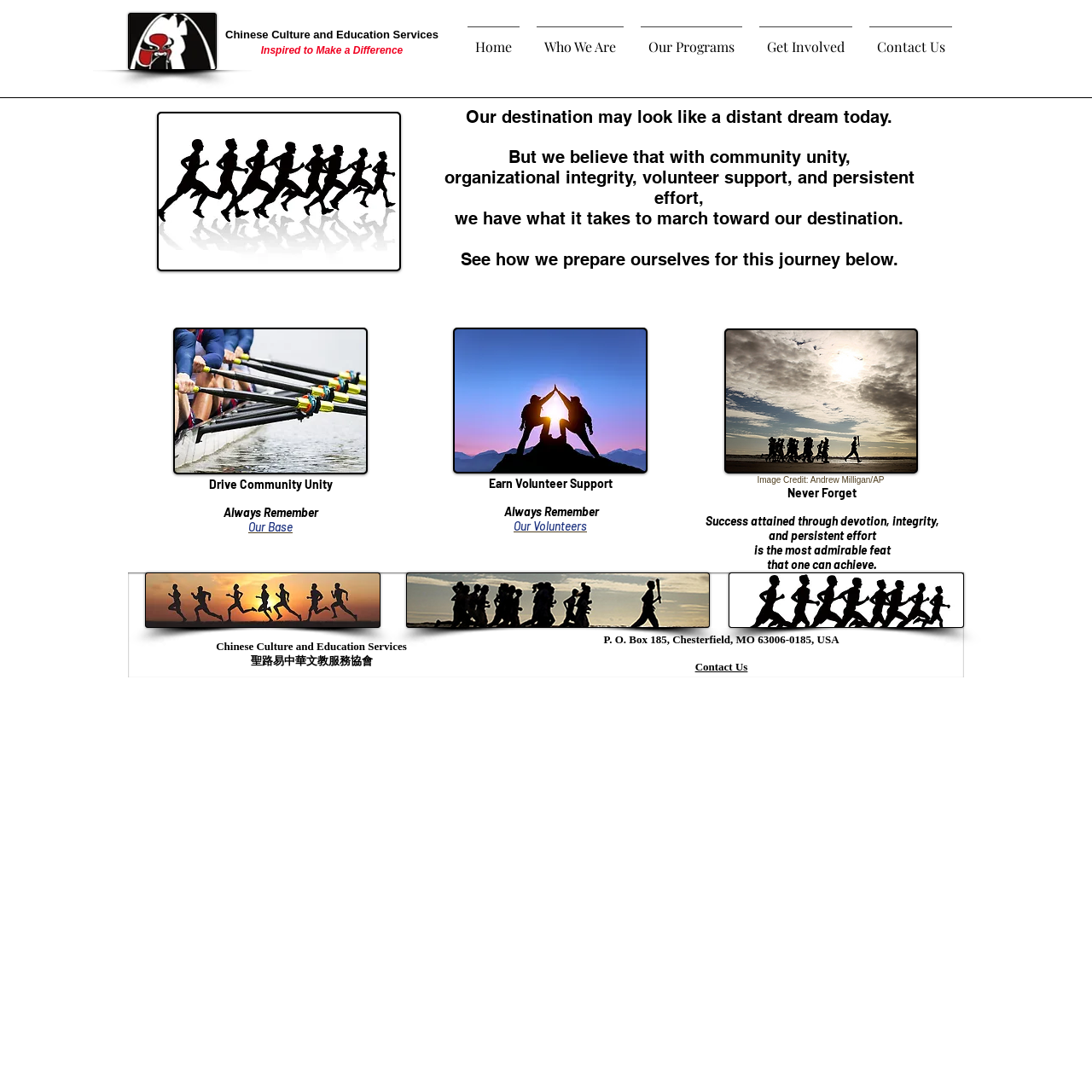Provide the bounding box coordinates of the UI element this sentence describes: "Get Involved".

[0.688, 0.024, 0.788, 0.047]